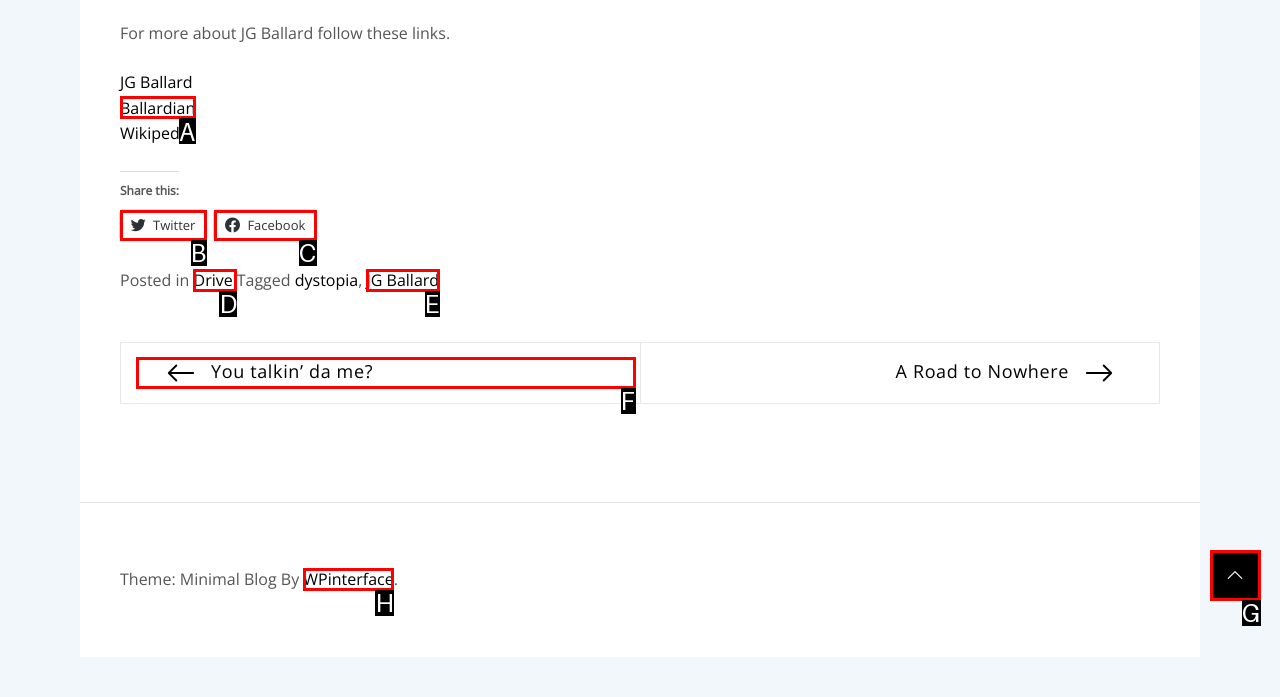Identify the HTML element that corresponds to the description: JG Ballard Provide the letter of the correct option directly.

E